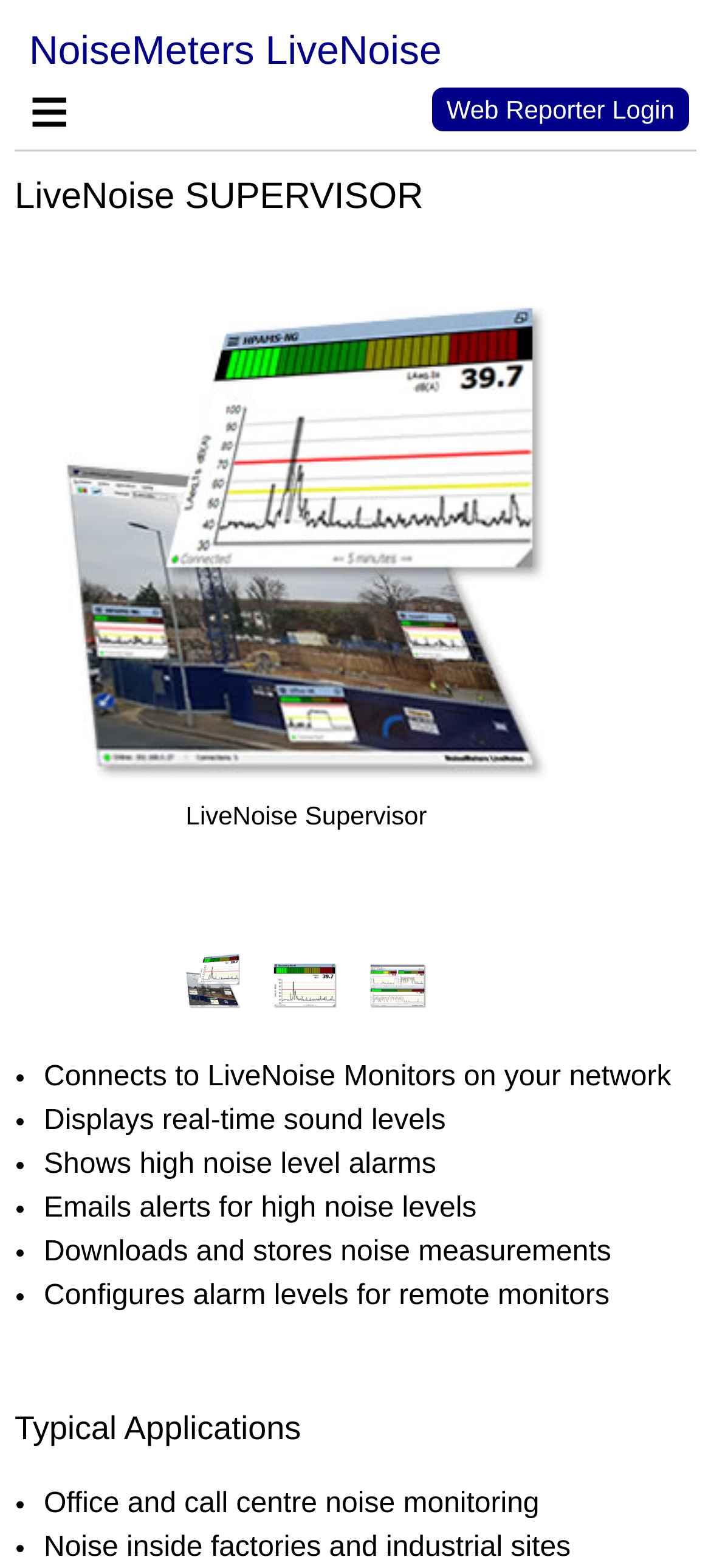How many typical applications are listed?
Refer to the image and give a detailed answer to the question.

The typical applications are listed under the heading 'Typical Applications'. There are two static text elements 'Office and call centre noise monitoring' and 'Noise inside factories and industrial sites' that describe the typical applications.